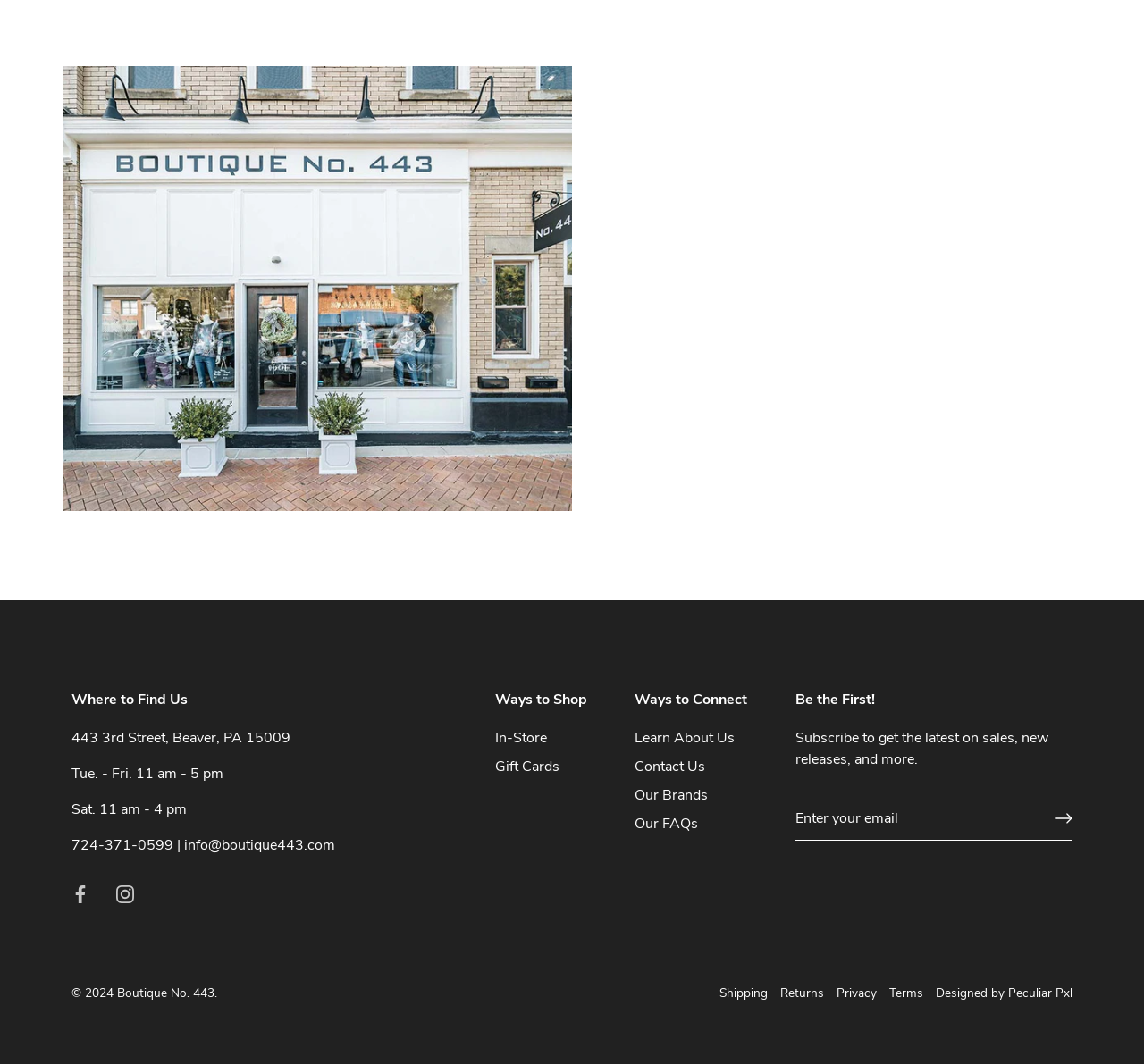What is the copyright year of the website?
Please provide a comprehensive answer based on the details in the screenshot.

I found the copyright year by looking at the StaticText element with the OCR text '© 2024' which is located at the bottom of the page.